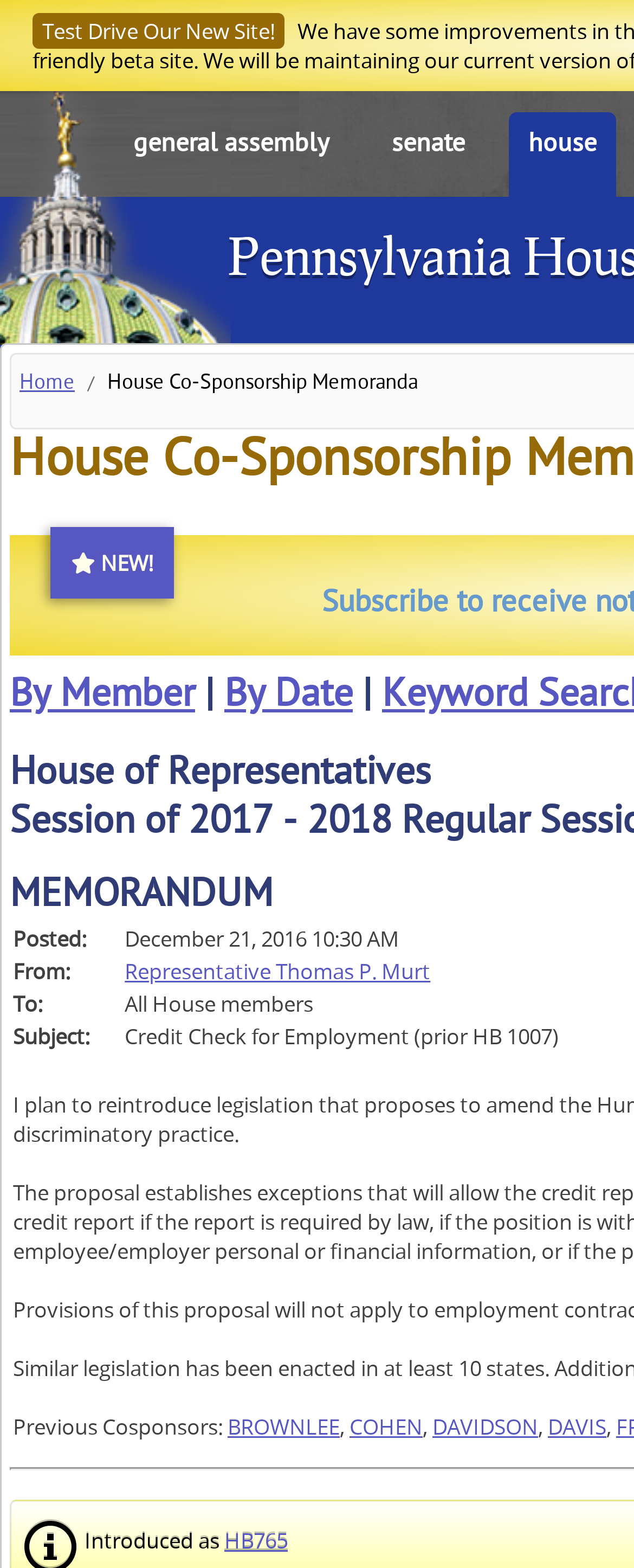Please answer the following question as detailed as possible based on the image: 
What is the bill number introduced as?

The answer can be found at the bottom of the webpage, where it says 'Introduced as' followed by a link to 'HB765'.